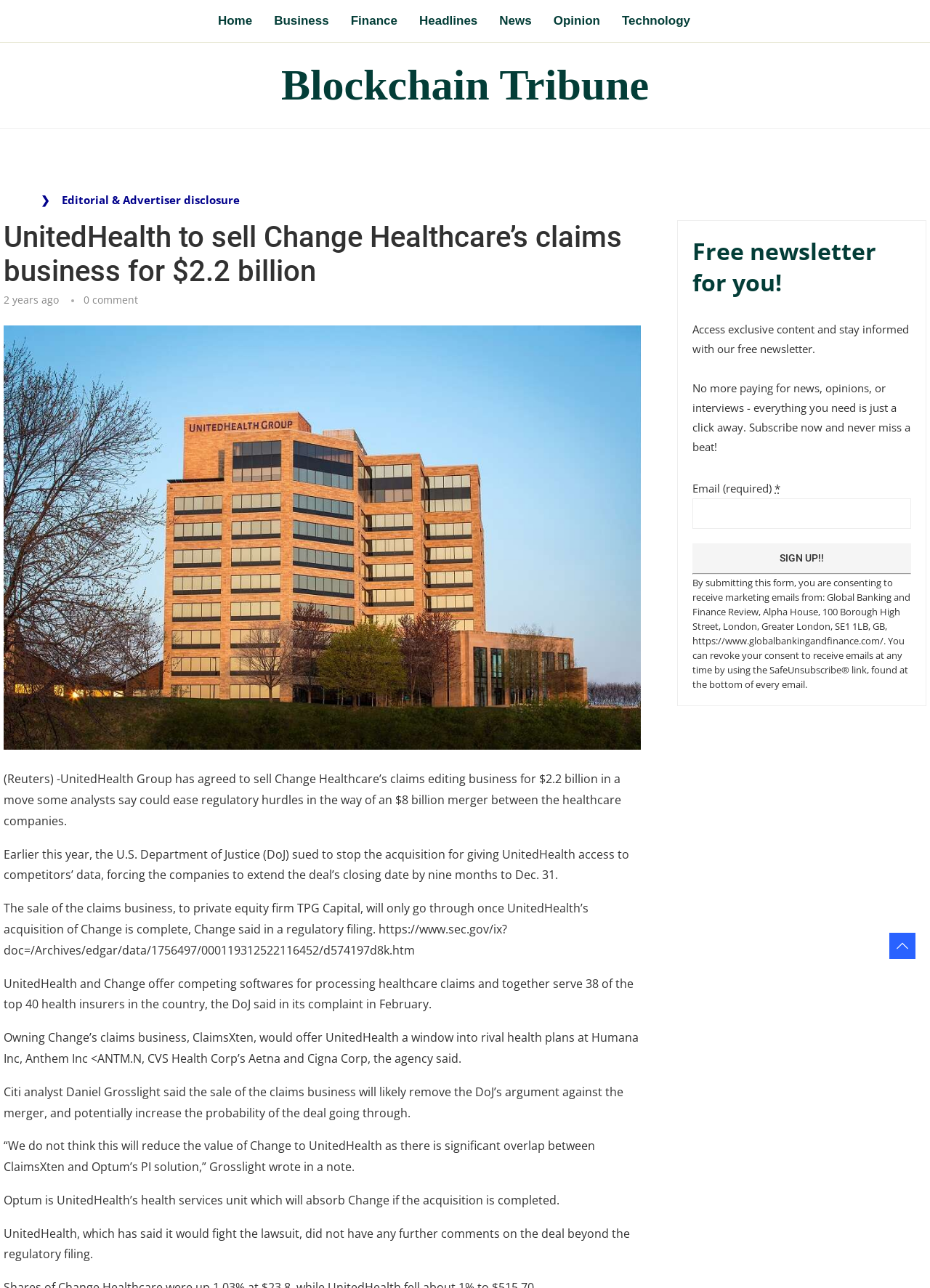From the given element description: "Blockchain Tribune", find the bounding box for the UI element. Provide the coordinates as four float numbers between 0 and 1, in the order [left, top, right, bottom].

[0.004, 0.047, 0.996, 0.086]